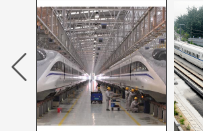Elaborate on all the features and components visible in the image.

The image depicts a well-organized train maintenance facility, showcasing two sleek high-speed train sets aligned on either side of a spacious aisle. The interior is bright and spacious, with high ceilings supported by a framework of steel beams. In the foreground, several technicians are engaged in various maintenance tasks, indicating ongoing care for the trains. Tools and equipment are visible on the floor, emphasizing the facility's functionality. The background features additional train sets and natural light flooding in, further illustrating an efficient and modern rail transport environment. This facility is likely part of Novico's operations in the rail transit sector, which includes R&D and manufacturing of advanced aluminum components for large transit systems.